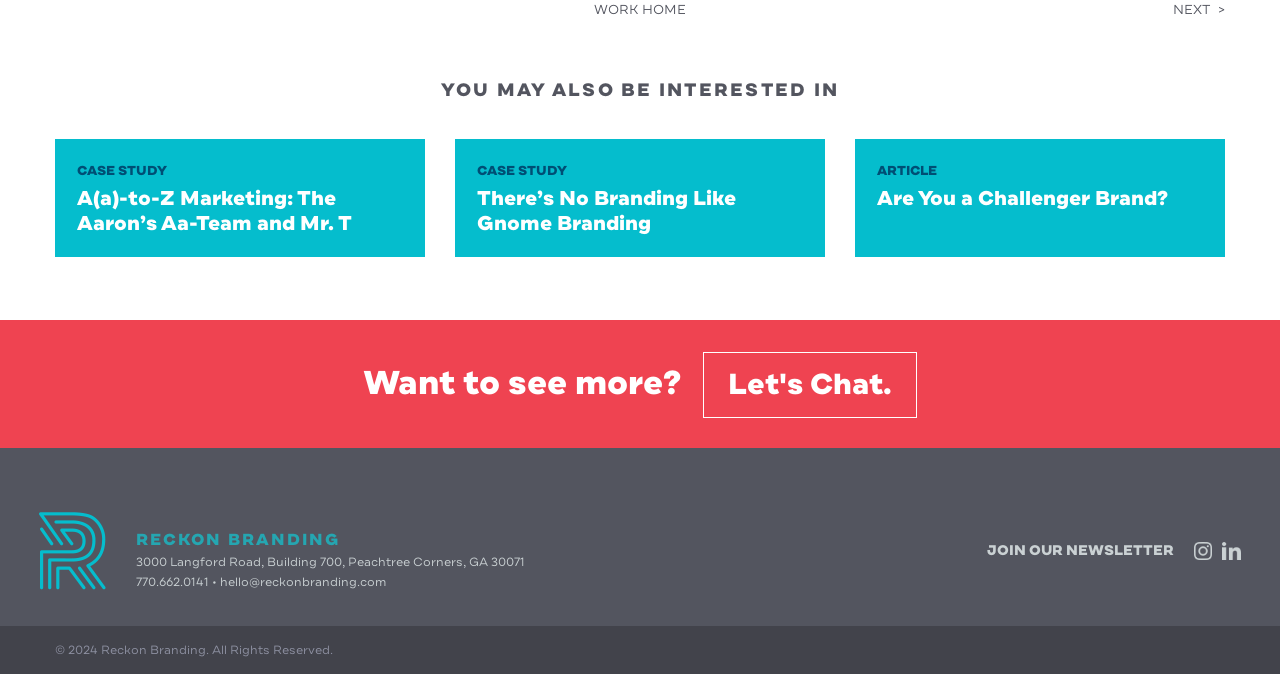Please determine the bounding box coordinates of the section I need to click to accomplish this instruction: "Visit the article SPARKS CROSS LINE IN CANTERBURY THRILLER".

None